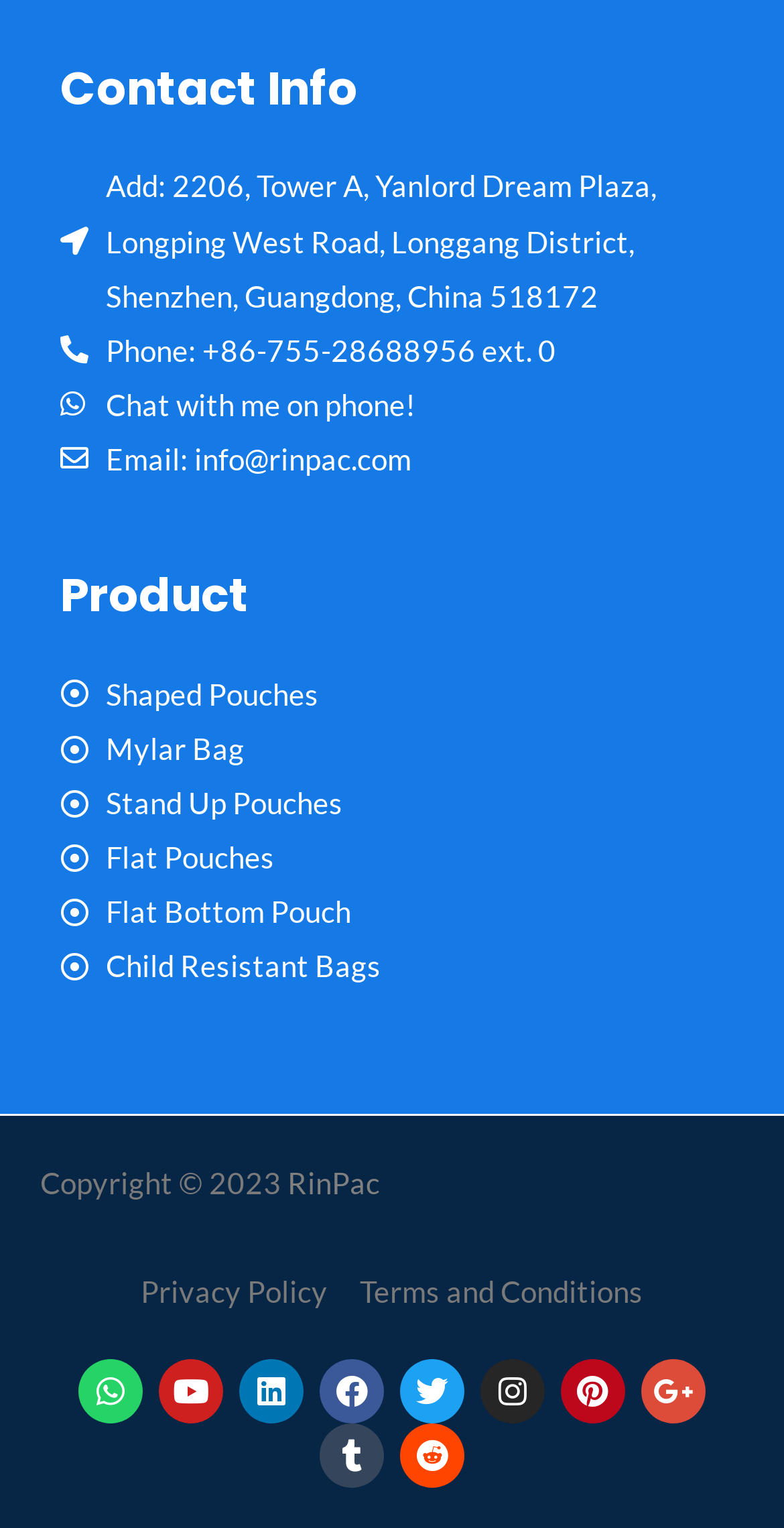Bounding box coordinates are to be given in the format (top-left x, top-left y, bottom-right x, bottom-right y). All values must be floating point numbers between 0 and 1. Provide the bounding box coordinate for the UI element described as: Email: info@rinpac.com

[0.077, 0.283, 0.923, 0.318]